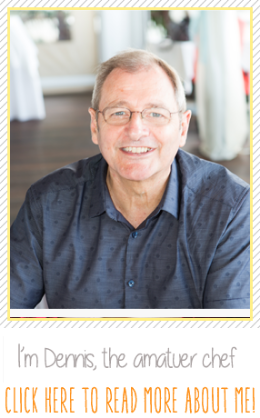Analyze the image and provide a detailed caption.

The image features a warm and welcoming portrait of Dennis, an amateur chef, who is smiling directly at the viewer. He is dressed in a dark blue, collared shirt that complements his friendly demeanor. The background is softly blurred, hinting at a bright and inviting environment, possibly a kitchen or a dining area, which adds to the homey atmosphere of the cooking and foodie blog he represents. Below his image is a text introduction stating, "I'm Dennis, the amateur chef," accompanied by an inviting call-to-action that reads, "CLICK HERE TO READ MORE ABOUT ME!" This casual and friendly presentation aims to connect with visitors and encourage them to learn more about Dennis's culinary journey.